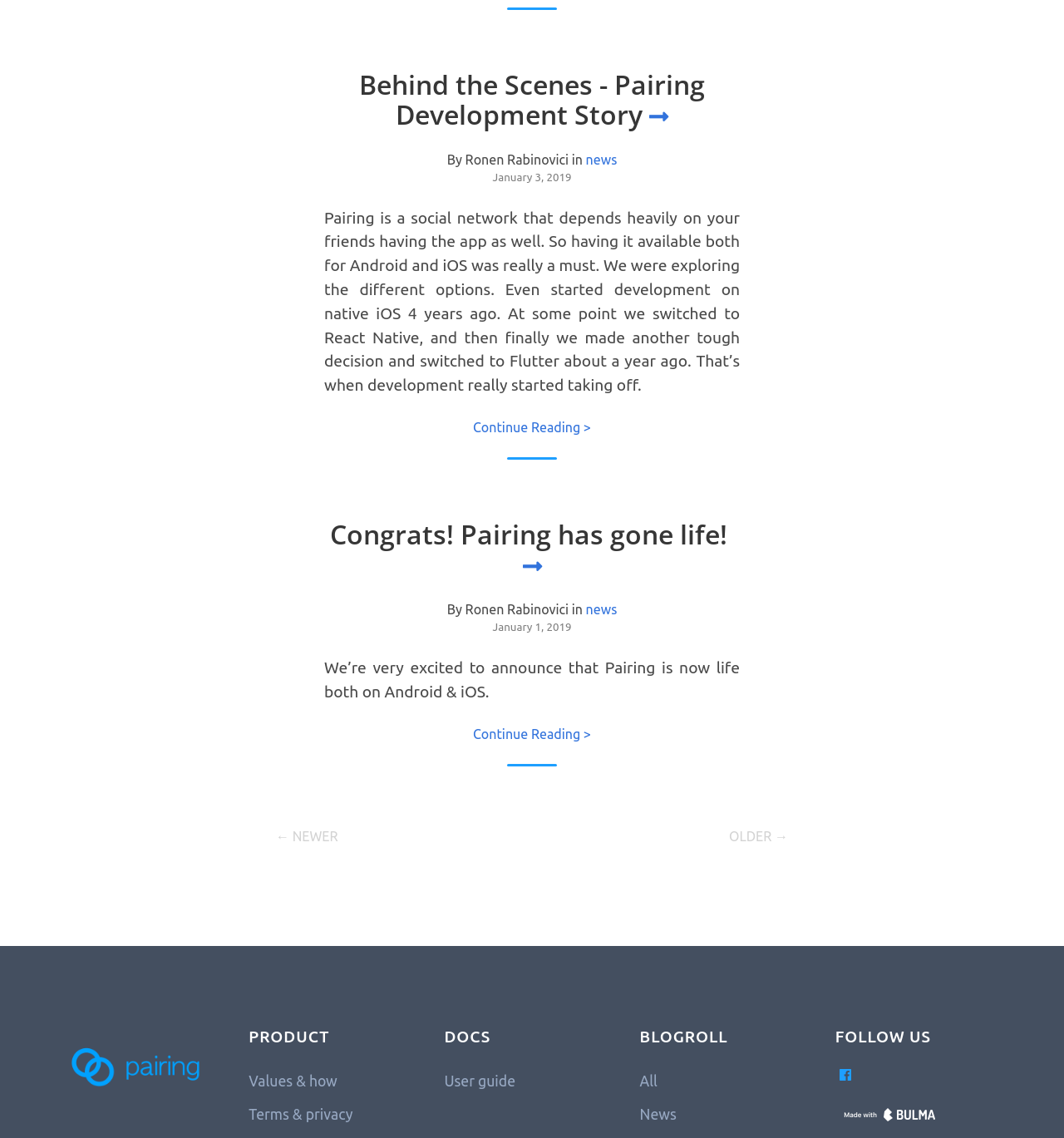What is the date of the second blog post?
Analyze the image and deliver a detailed answer to the question.

I found the date of the second blog post by looking at the StaticText element with the text 'January 1, 2019' which is located below the heading of the second blog post.